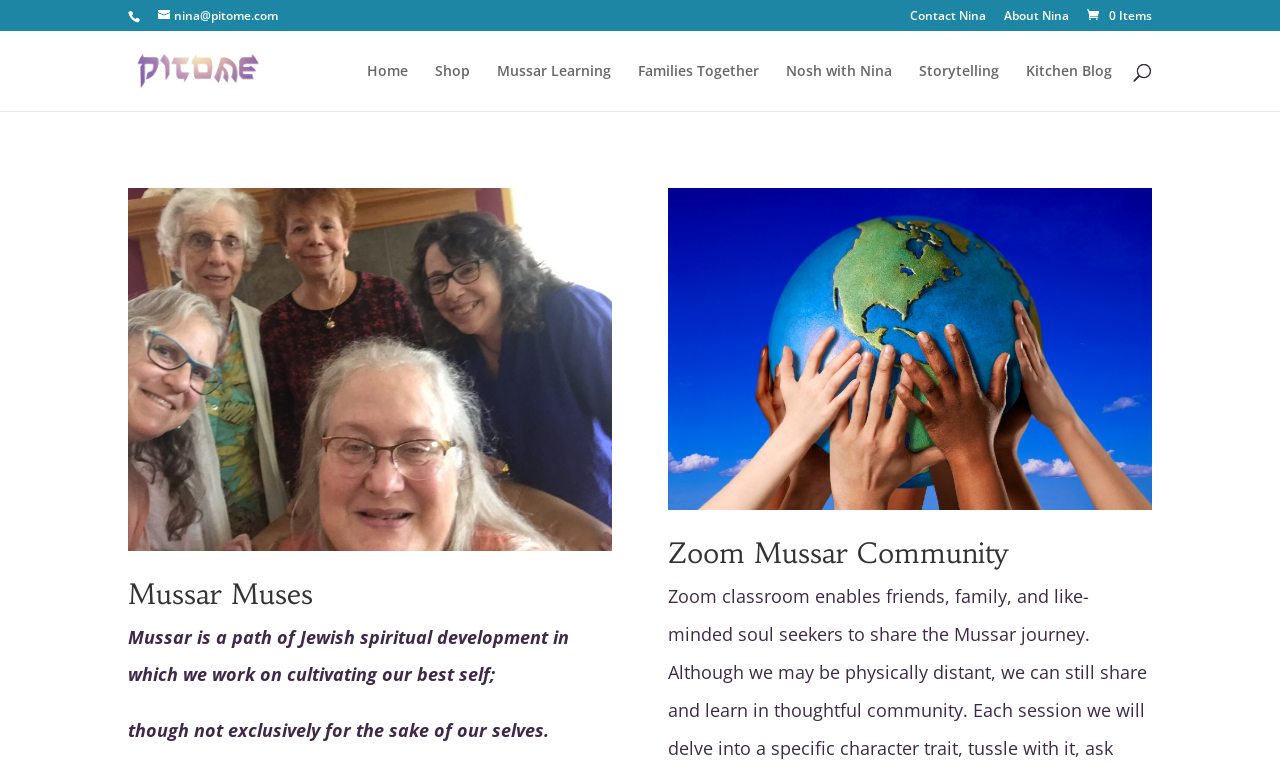What can be searched on this webpage?
Using the image, elaborate on the answer with as much detail as possible.

I found a search box element with the text 'Search for:' which indicates that users can search for anything on this webpage.